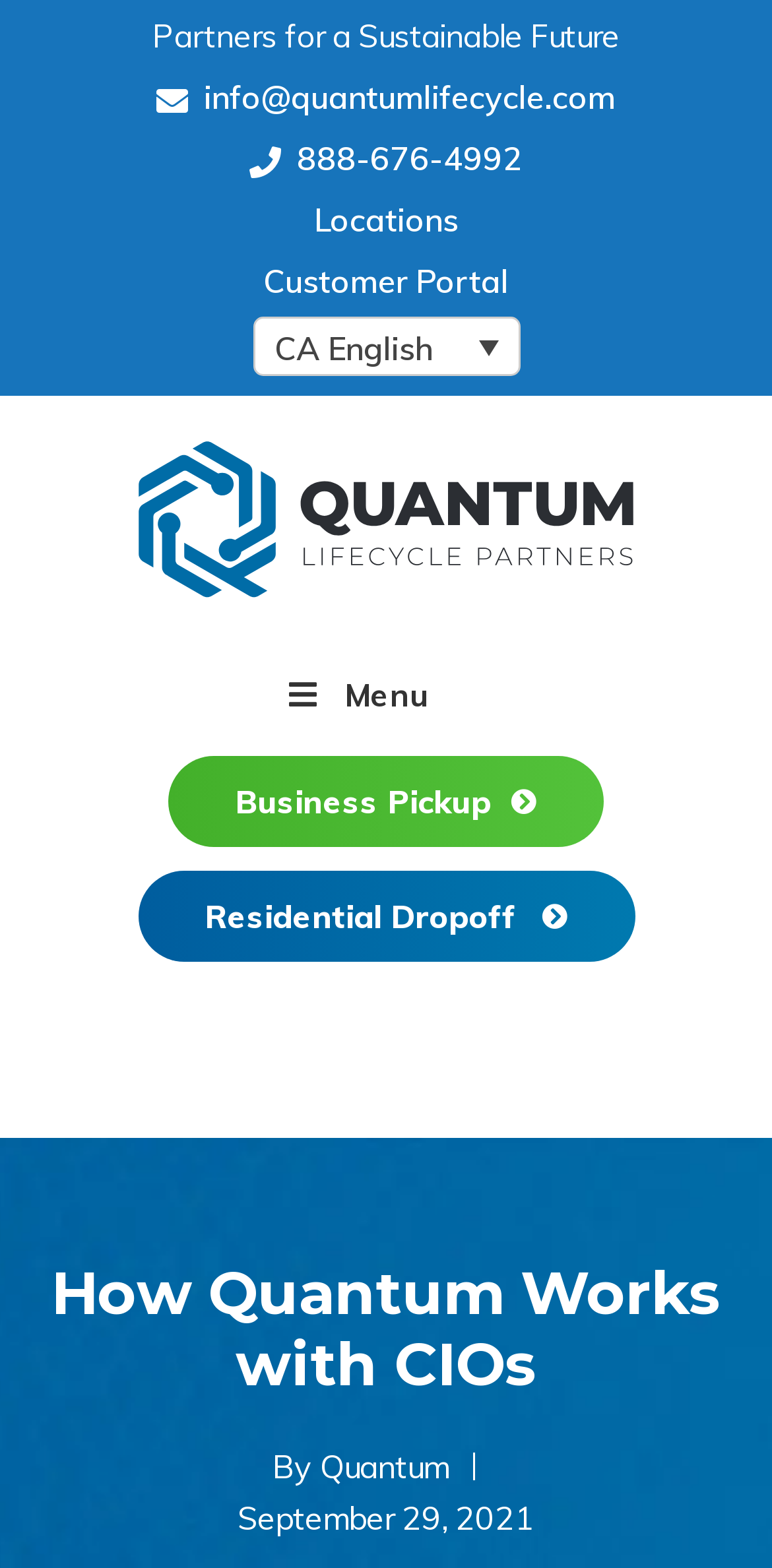Using the provided element description "Home", determine the bounding box coordinates of the UI element.

None